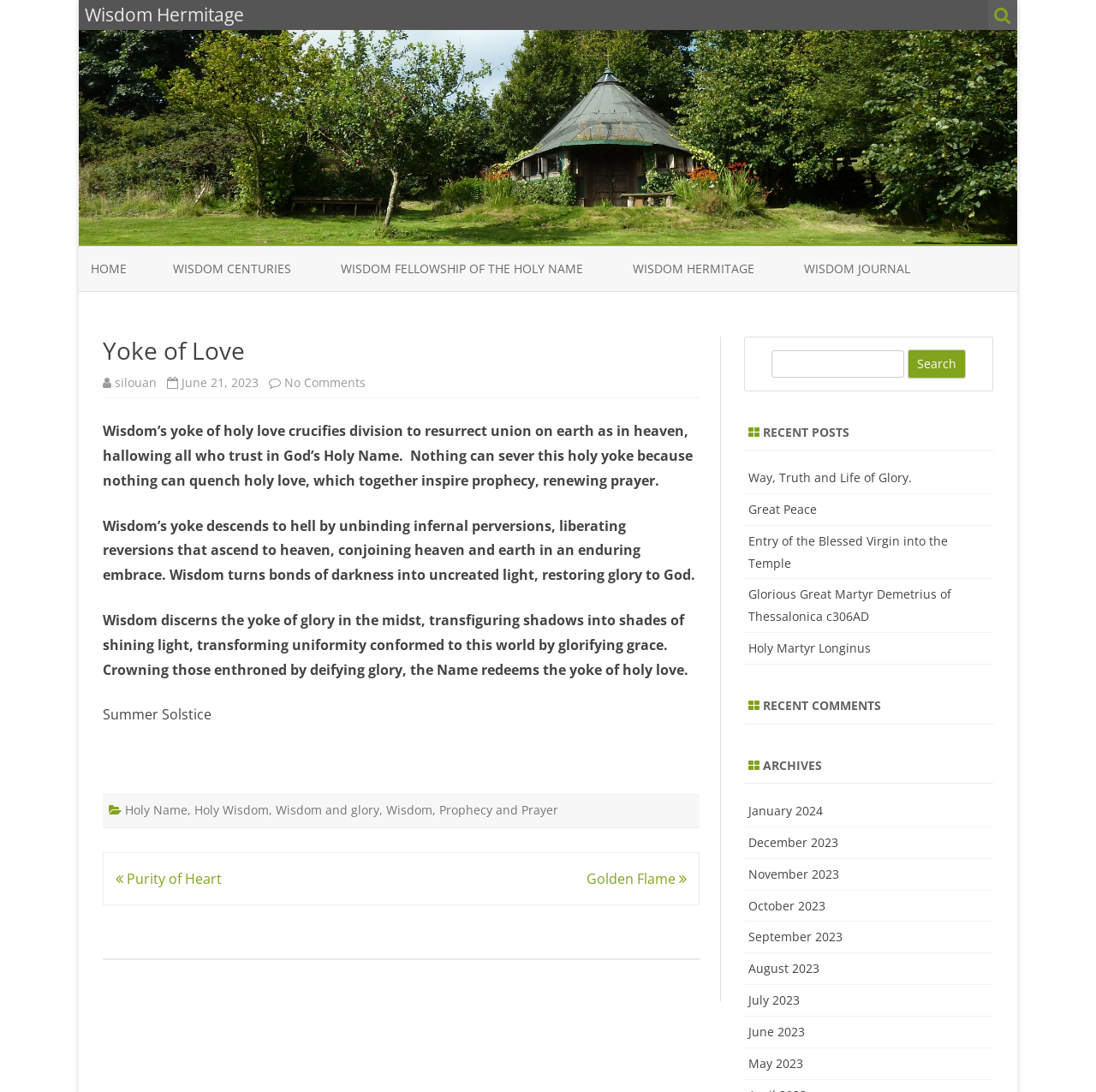Locate the heading on the webpage and return its text.

Yoke of Love